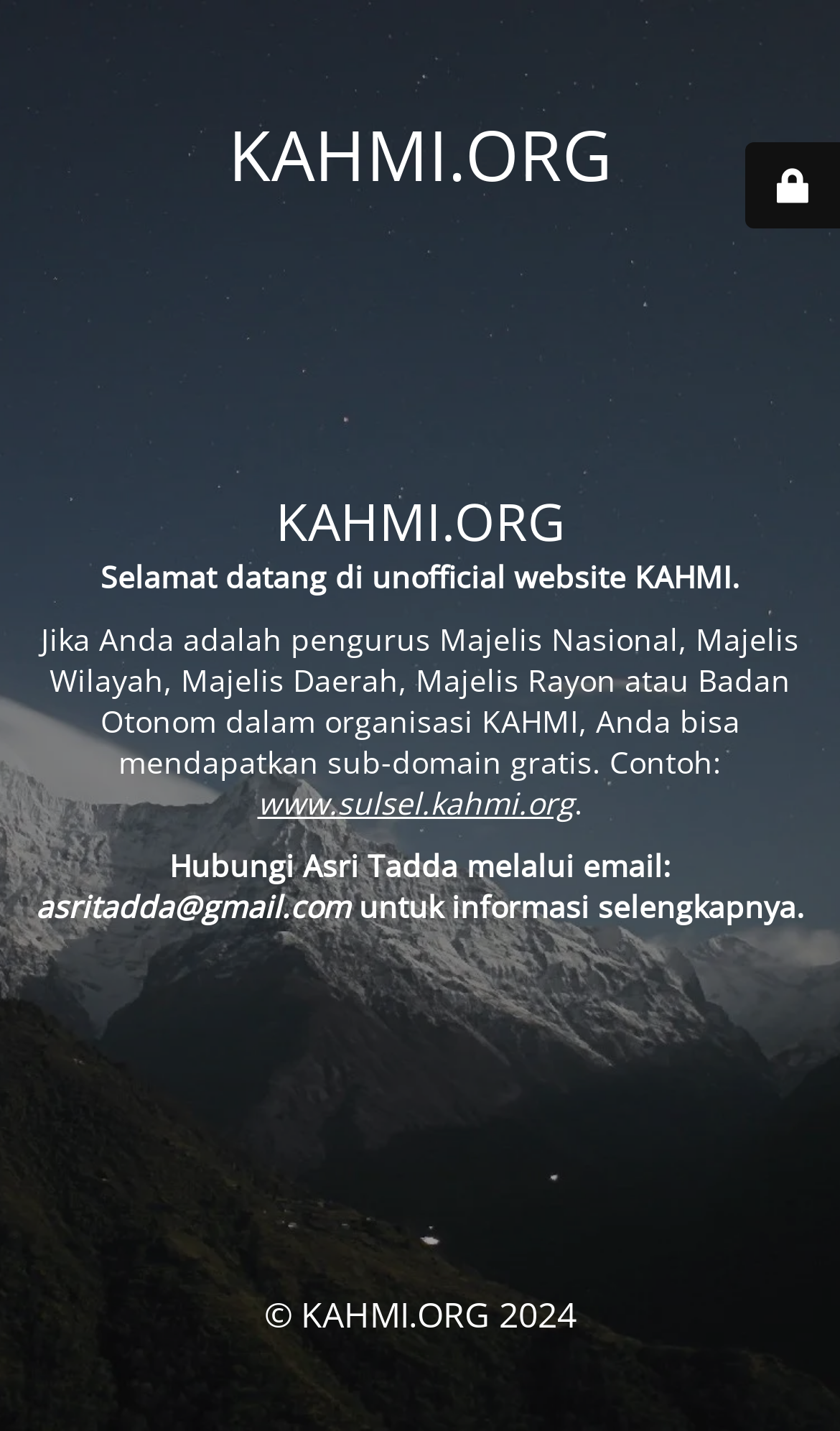What is the purpose of the website?
Based on the visual content, answer with a single word or a brief phrase.

Unofficial website for KAHMI alumni